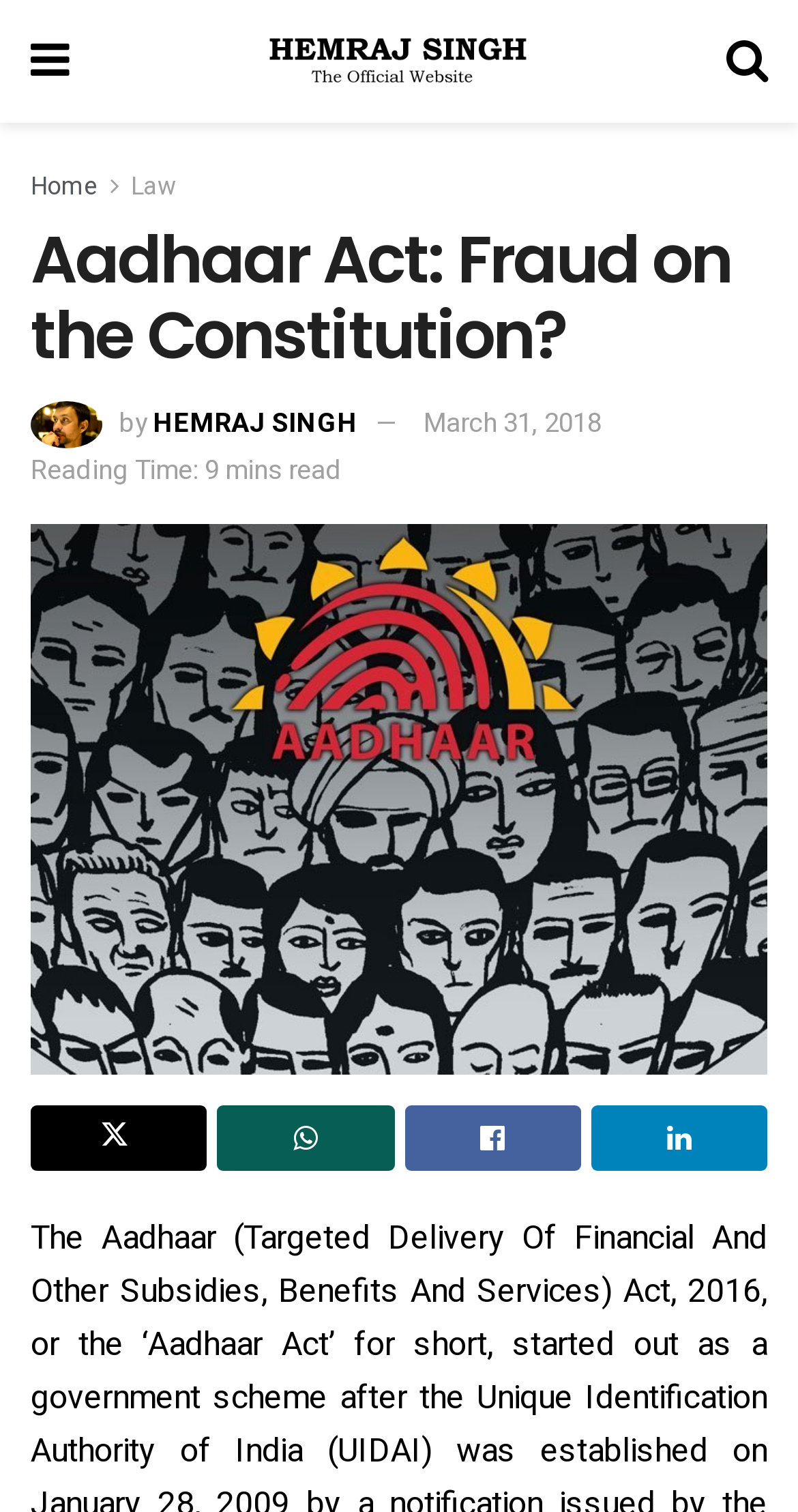Identify the bounding box coordinates of the section to be clicked to complete the task described by the following instruction: "Click the Home link". The coordinates should be four float numbers between 0 and 1, formatted as [left, top, right, bottom].

[0.038, 0.111, 0.123, 0.135]